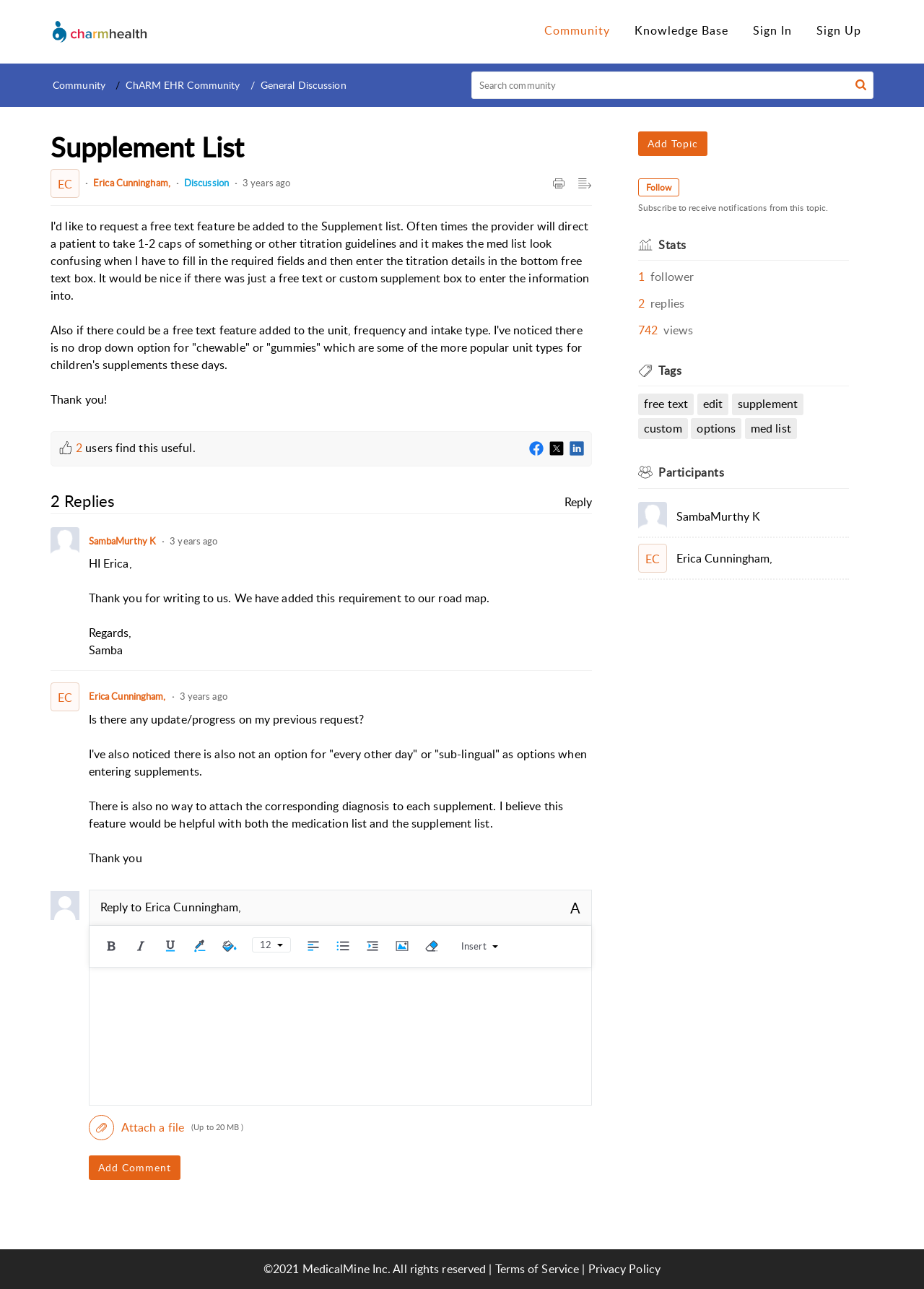Give an in-depth explanation of the webpage layout and content.

This webpage is a discussion forum focused on the topic of supplements. At the top, there are three "Skip to" links, followed by a MedicalMine Inc. logo and a navigation menu with links to "Community", "Knowledge Base", "Login", and "Sign Up". Below the navigation menu, there is a search bar with a search button.

The main content of the page is a discussion thread titled "Supplement List". The thread starts with a post from Erica Cunningham, who requests a free text feature to be added to the supplement list. The post is followed by a series of replies from other users, including SambaMurthy K, who responds to Erica's request.

Each post in the thread includes the user's name, the date and time of the post, and the post content. The post content may include text, images, and links. Some posts also have a "Reply" link below them.

To the right of the discussion thread, there are several buttons and links, including "Print Article", "Expand/Collapse to Reader View", and social media links to Facebook, Twitter, and LinkedIn.

At the bottom of the page, there is a rich text editor with various formatting options, including bold, italic, underline, font color, background color, and font size.